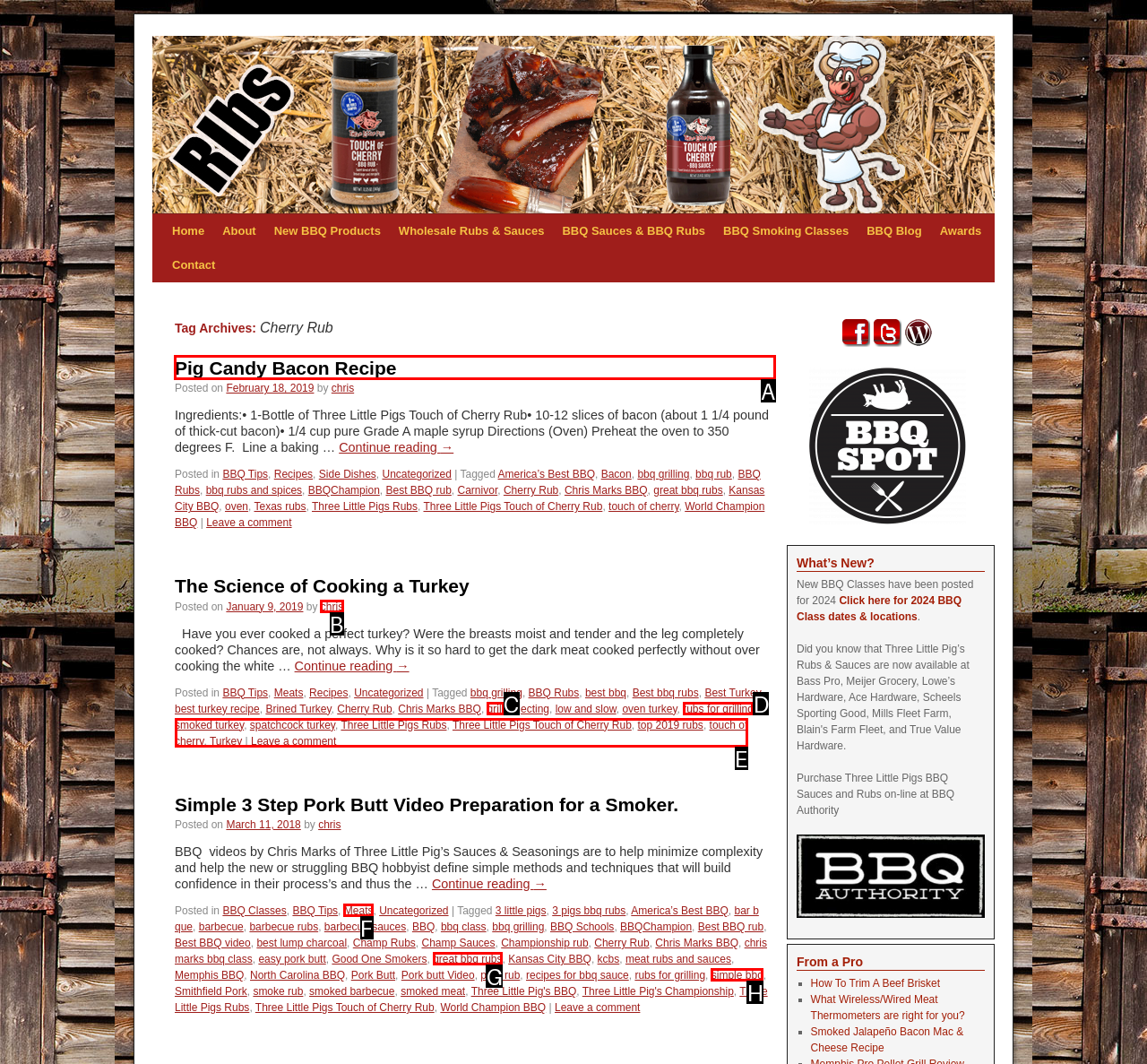Indicate which HTML element you need to click to complete the task: Read the 'Pig Candy Bacon Recipe' article. Provide the letter of the selected option directly.

A